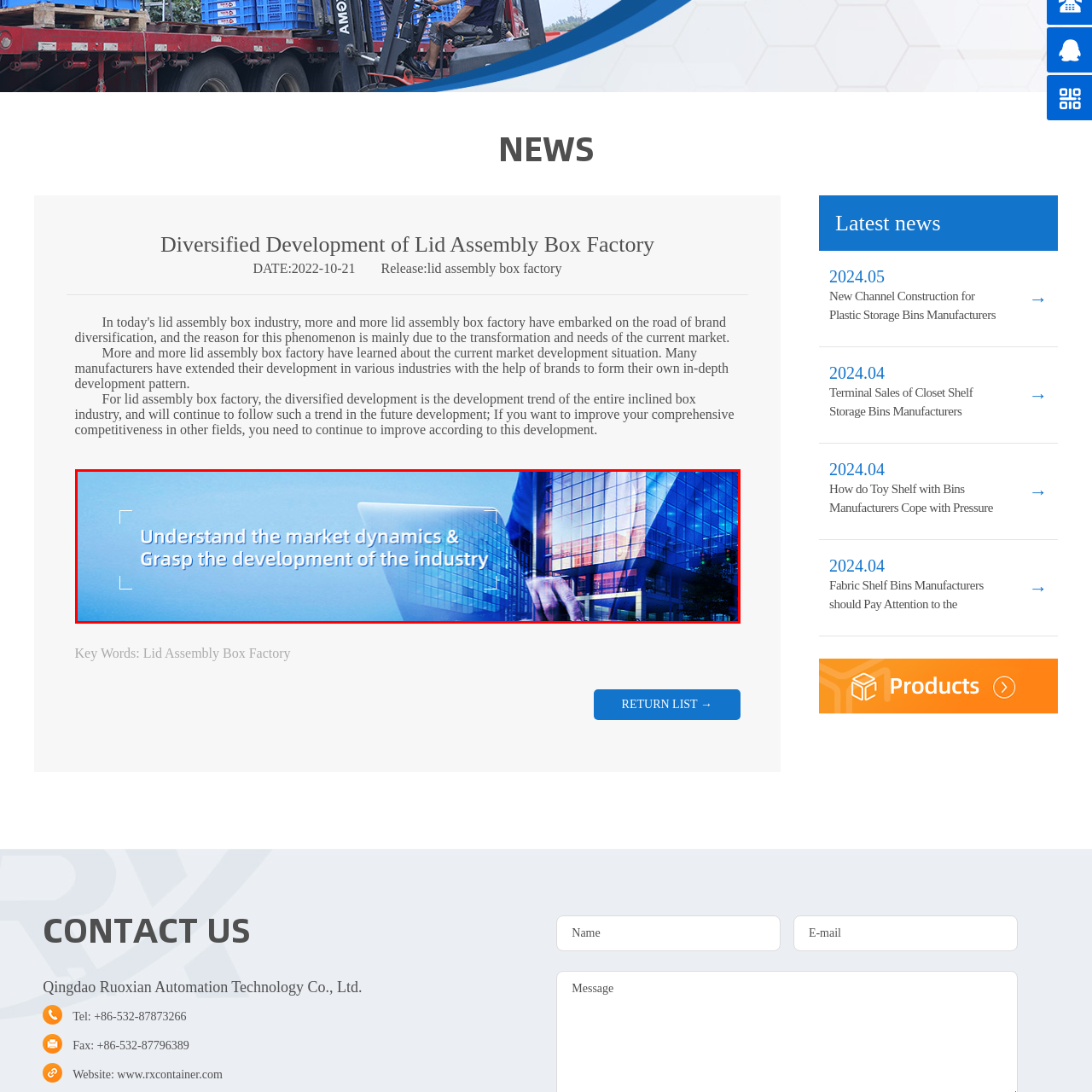Direct your attention to the image within the red boundary and answer the question with a single word or phrase:
What is the focus of the lid assembly box factory?

diversifying and optimizing production